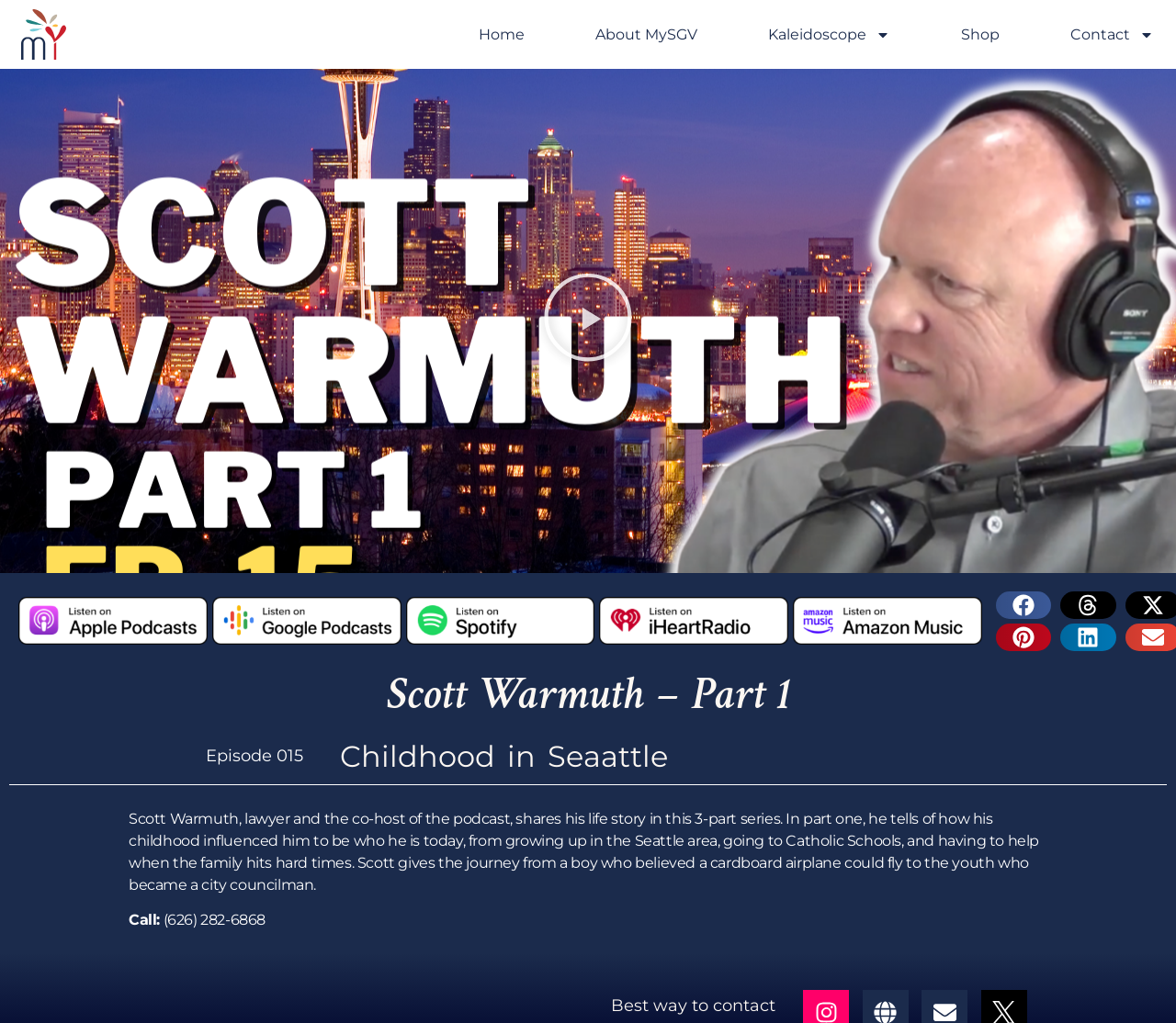Pinpoint the bounding box coordinates for the area that should be clicked to perform the following instruction: "Share on Facebook".

[0.847, 0.578, 0.894, 0.605]